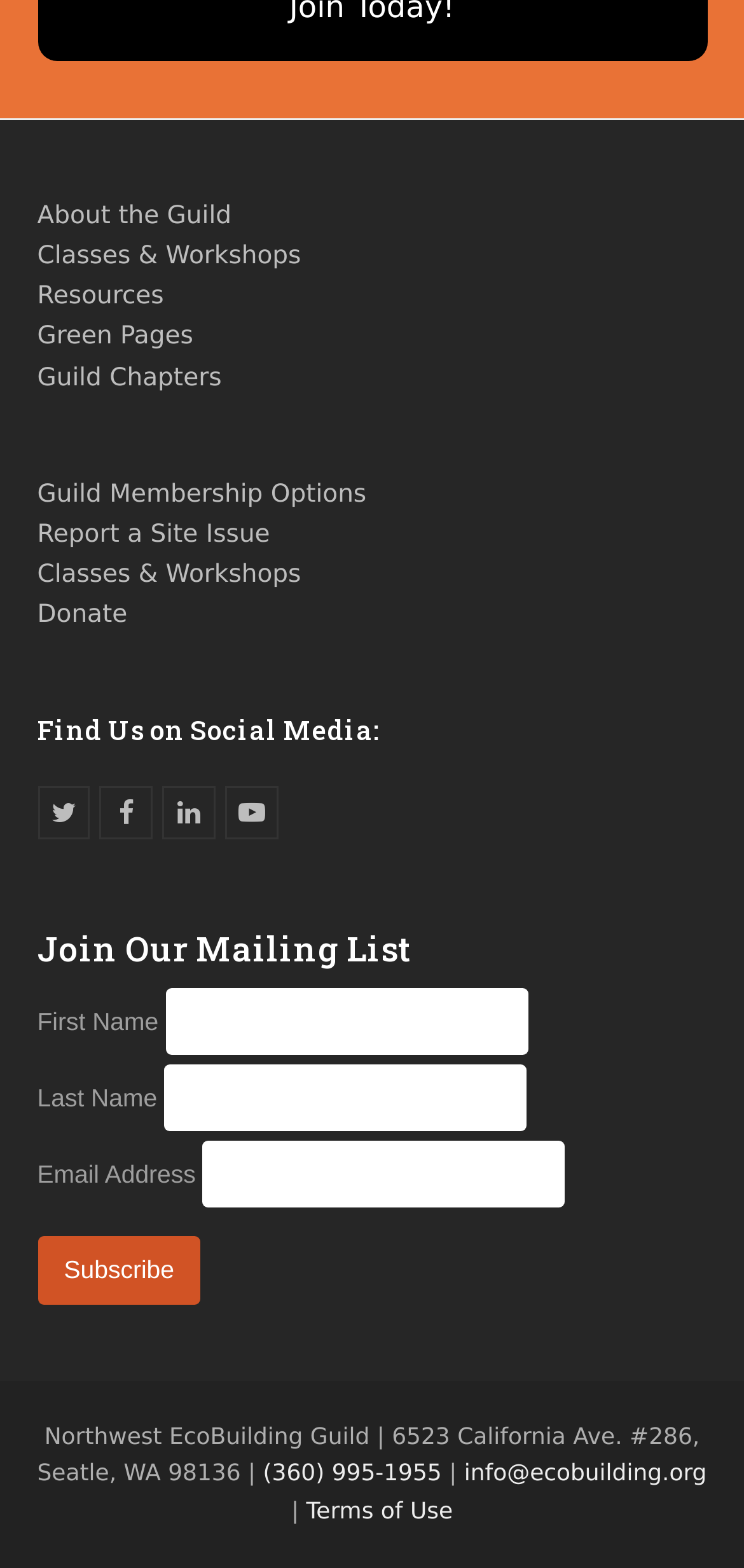Find the bounding box coordinates for the area you need to click to carry out the instruction: "Report a Site Issue". The coordinates should be four float numbers between 0 and 1, indicated as [left, top, right, bottom].

[0.05, 0.332, 0.363, 0.35]